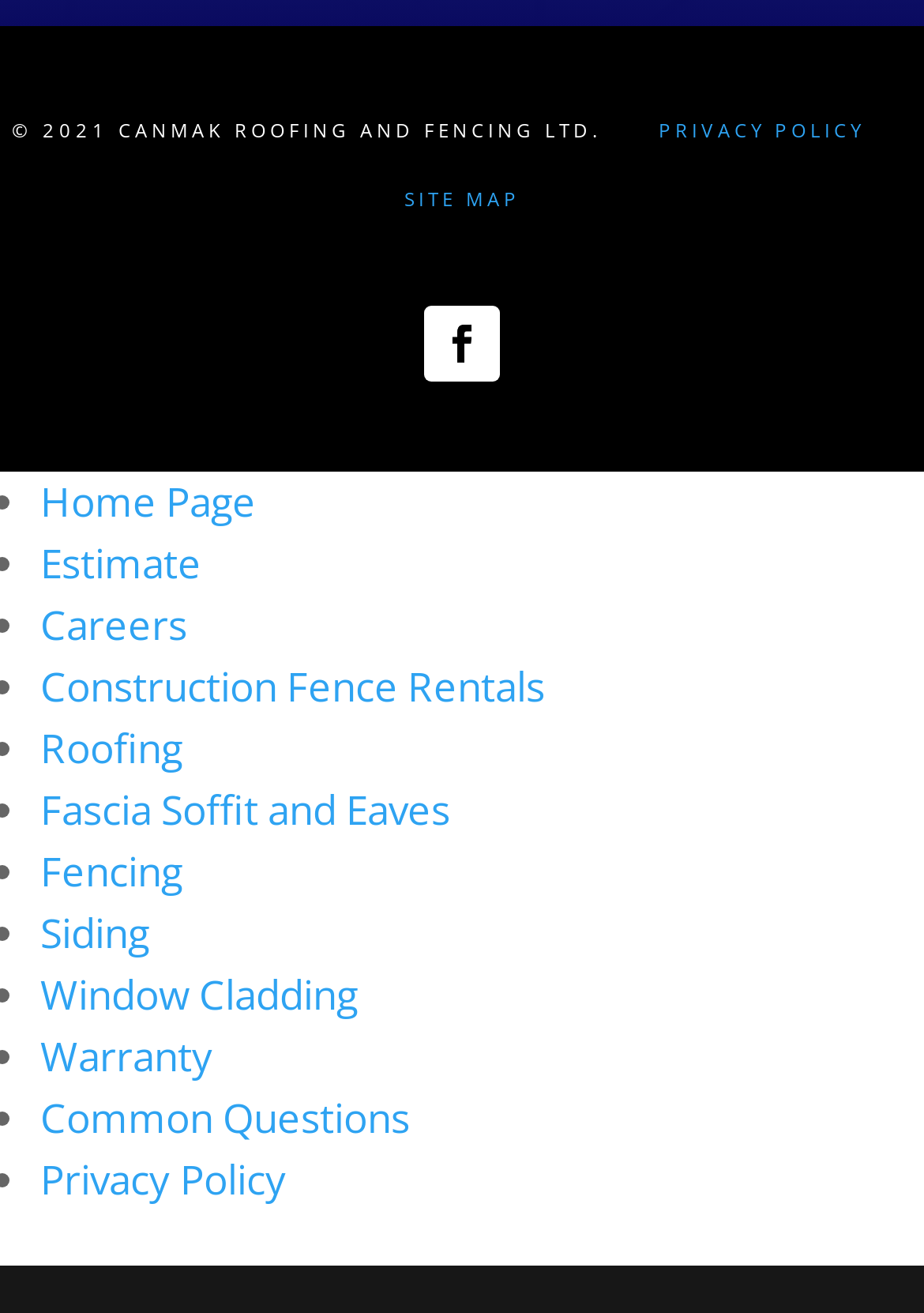Identify the bounding box of the HTML element described as: "Construction Fence Rentals".

[0.044, 0.502, 0.59, 0.543]